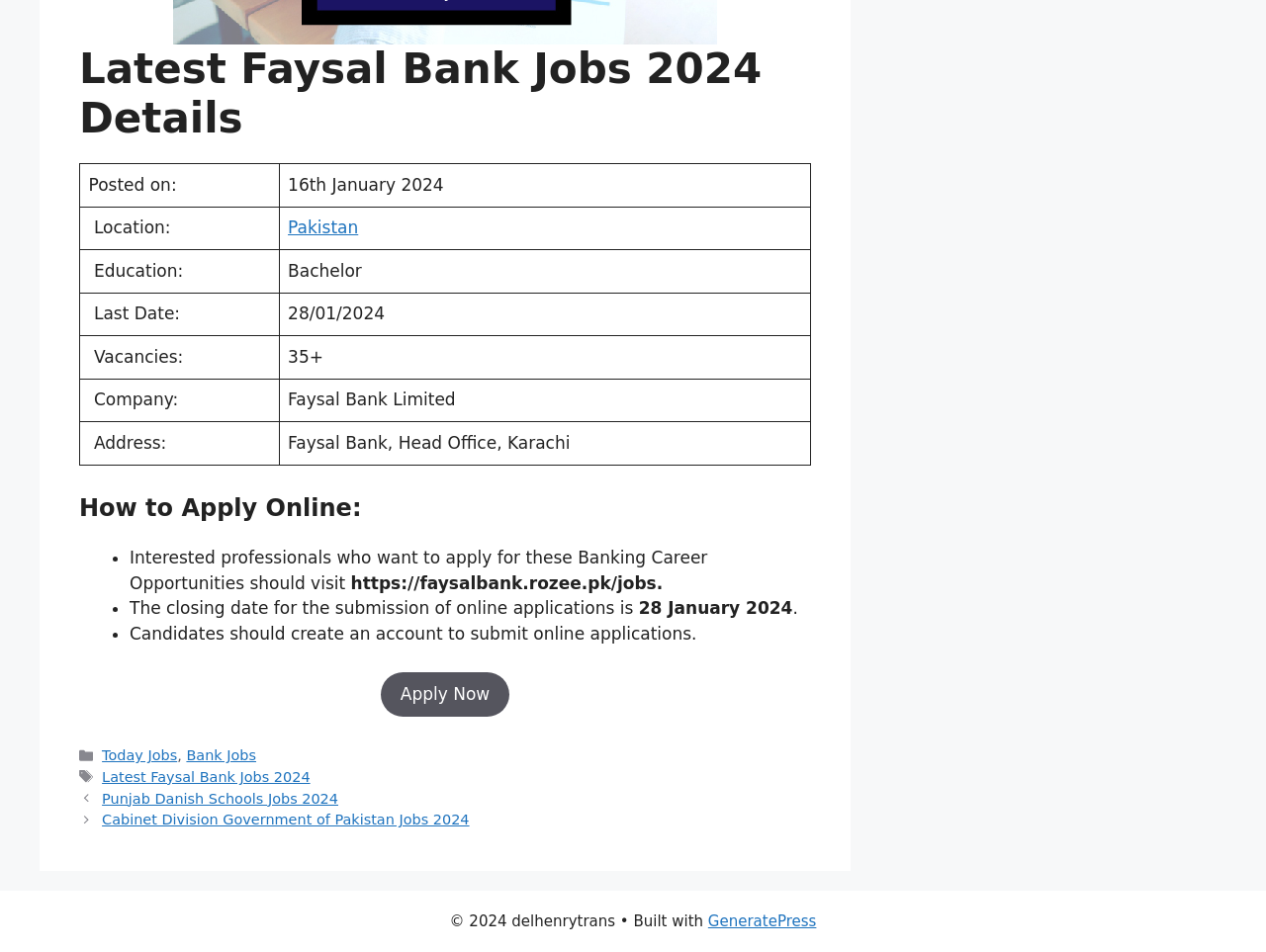Locate the bounding box coordinates of the area where you should click to accomplish the instruction: "Check 'Bank Jobs'".

[0.147, 0.785, 0.202, 0.802]